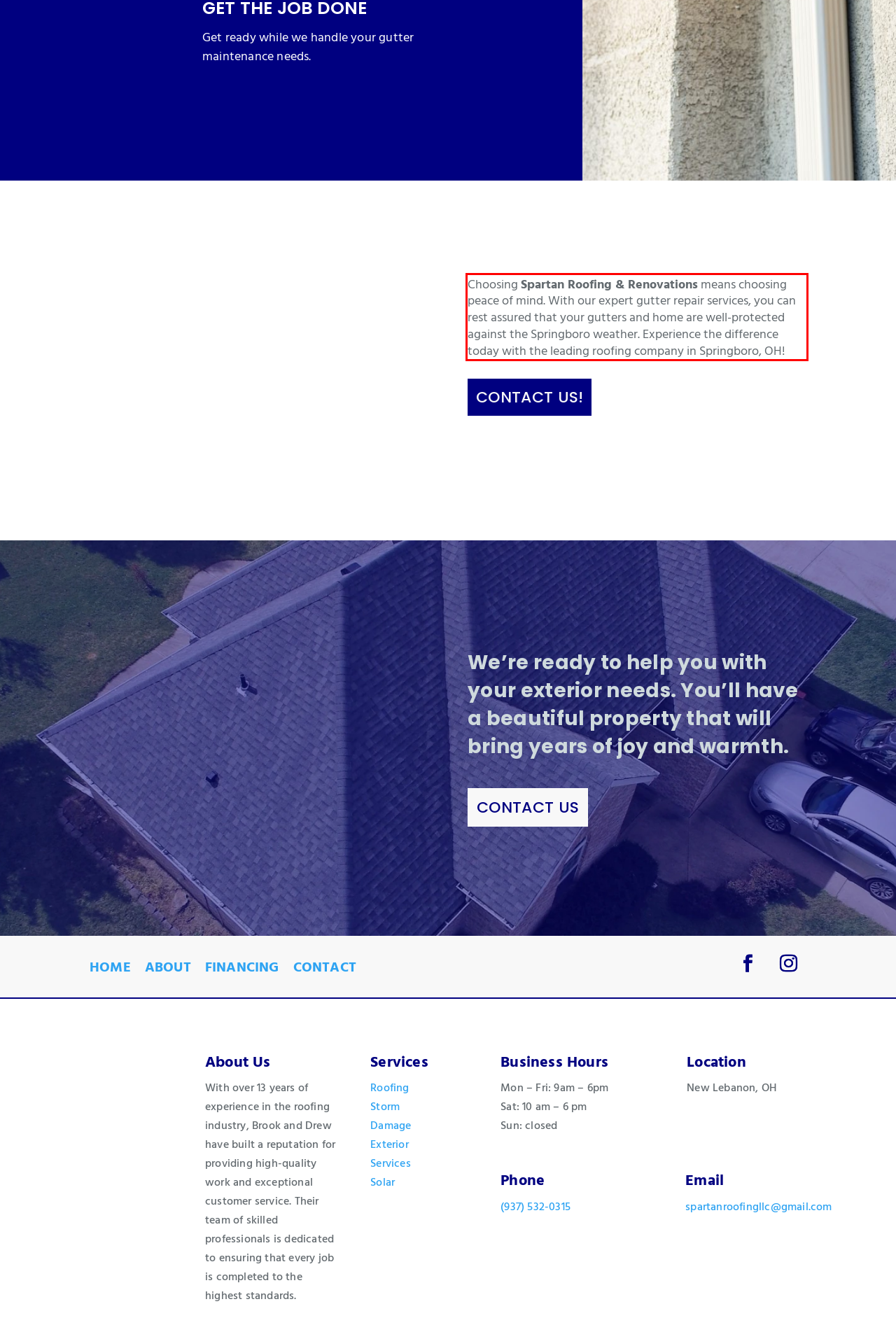You are looking at a screenshot of a webpage with a red rectangle bounding box. Use OCR to identify and extract the text content found inside this red bounding box.

Choosing Spartan Roofing & Renovations means choosing peace of mind. With our expert gutter repair services, you can rest assured that your gutters and home are well-protected against the Springboro weather. Experience the difference today with the leading roofing company in Springboro, OH!